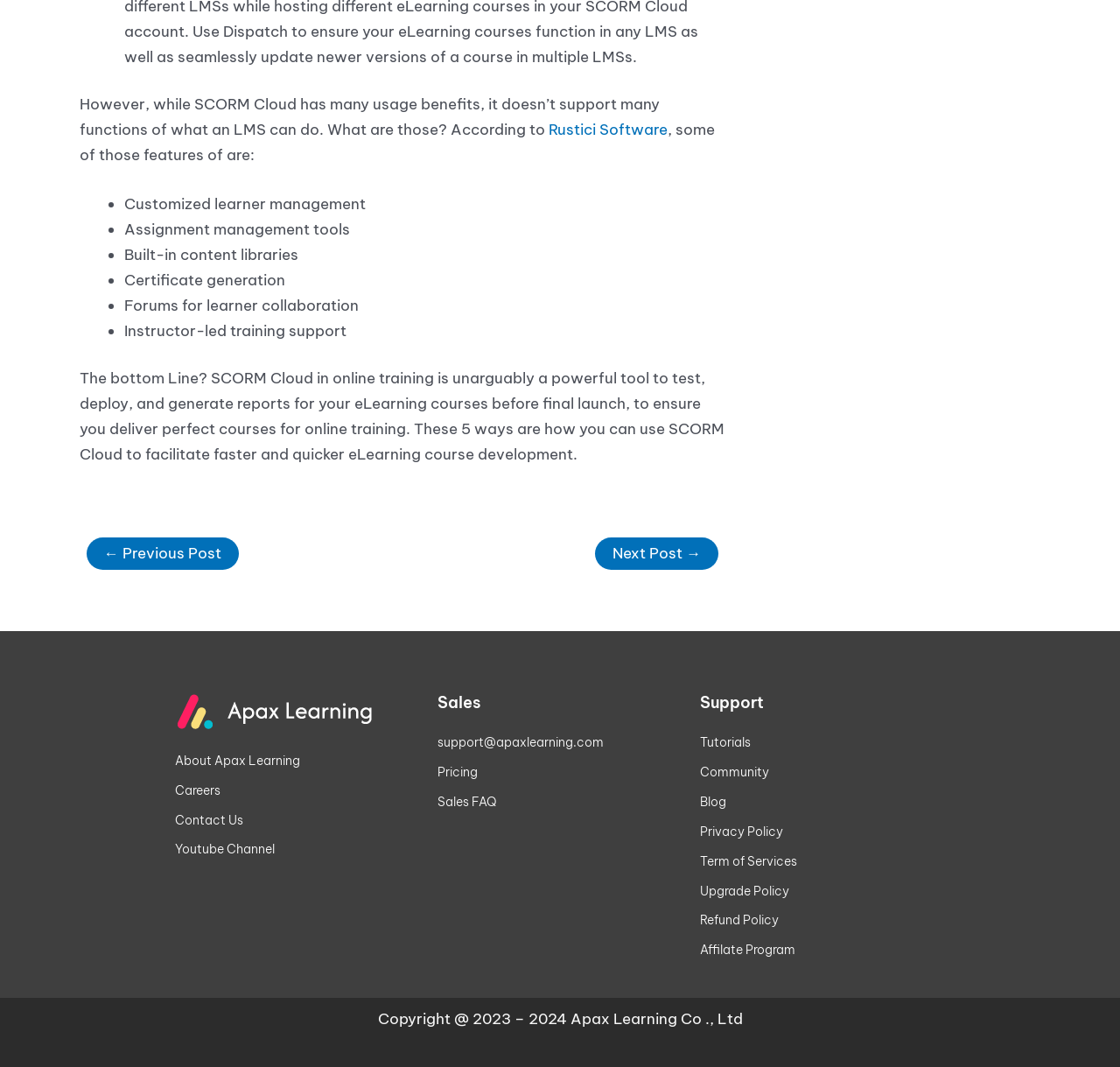Pinpoint the bounding box coordinates of the element to be clicked to execute the instruction: "View the 'Next Post'".

[0.532, 0.503, 0.642, 0.534]